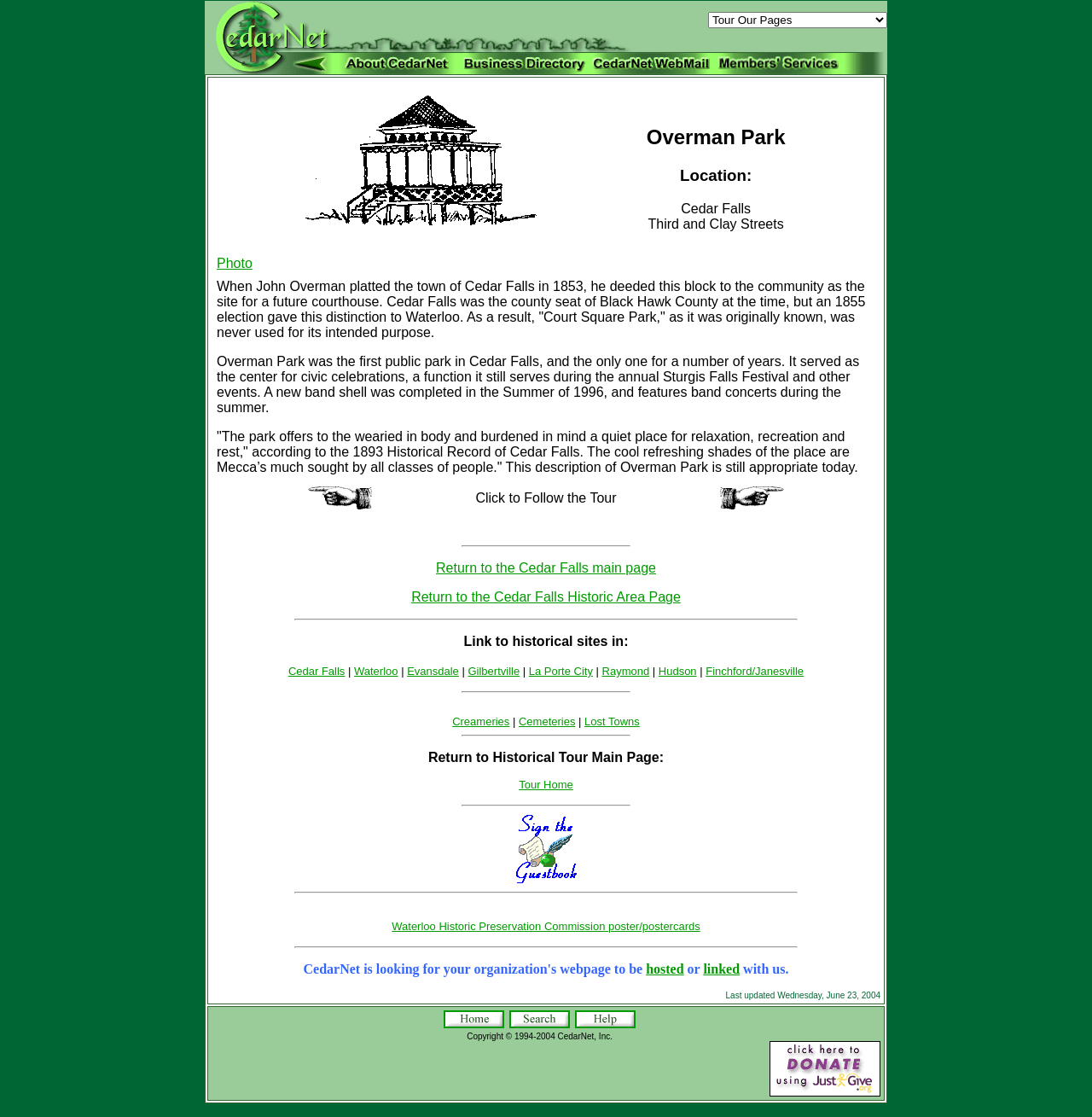How many public parks were there in Cedar Falls for a number of years?
Could you answer the question with a detailed and thorough explanation?

According to the text, Overman Park was the first public park in Cedar Falls, and it was the only one for a number of years, implying that there was only one public park in Cedar Falls during that time.